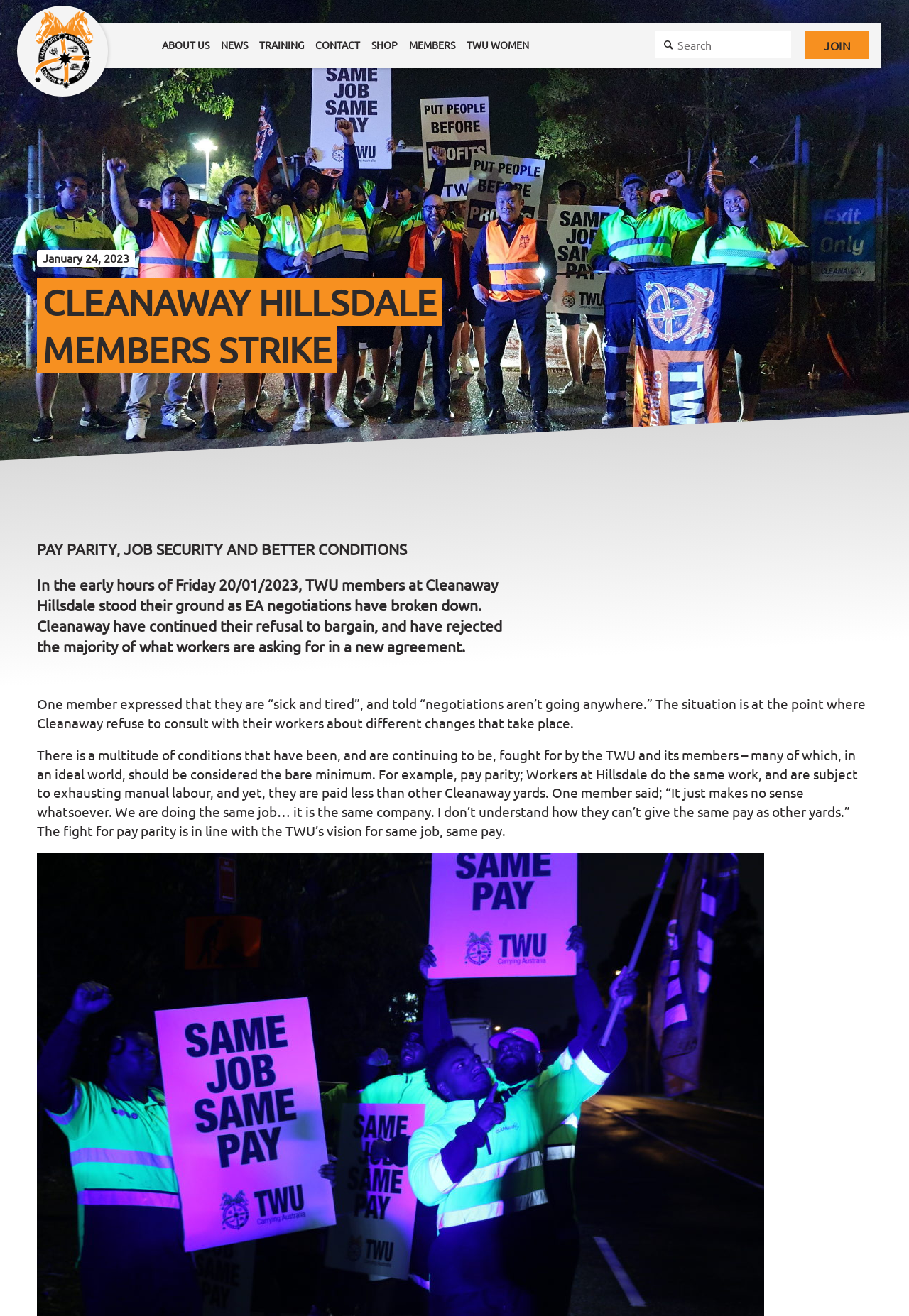Identify the bounding box of the UI element described as follows: "Transport Workers Union | Home". Provide the coordinates as four float numbers in the range of 0 to 1 [left, top, right, bottom].

[0.019, 0.004, 0.119, 0.073]